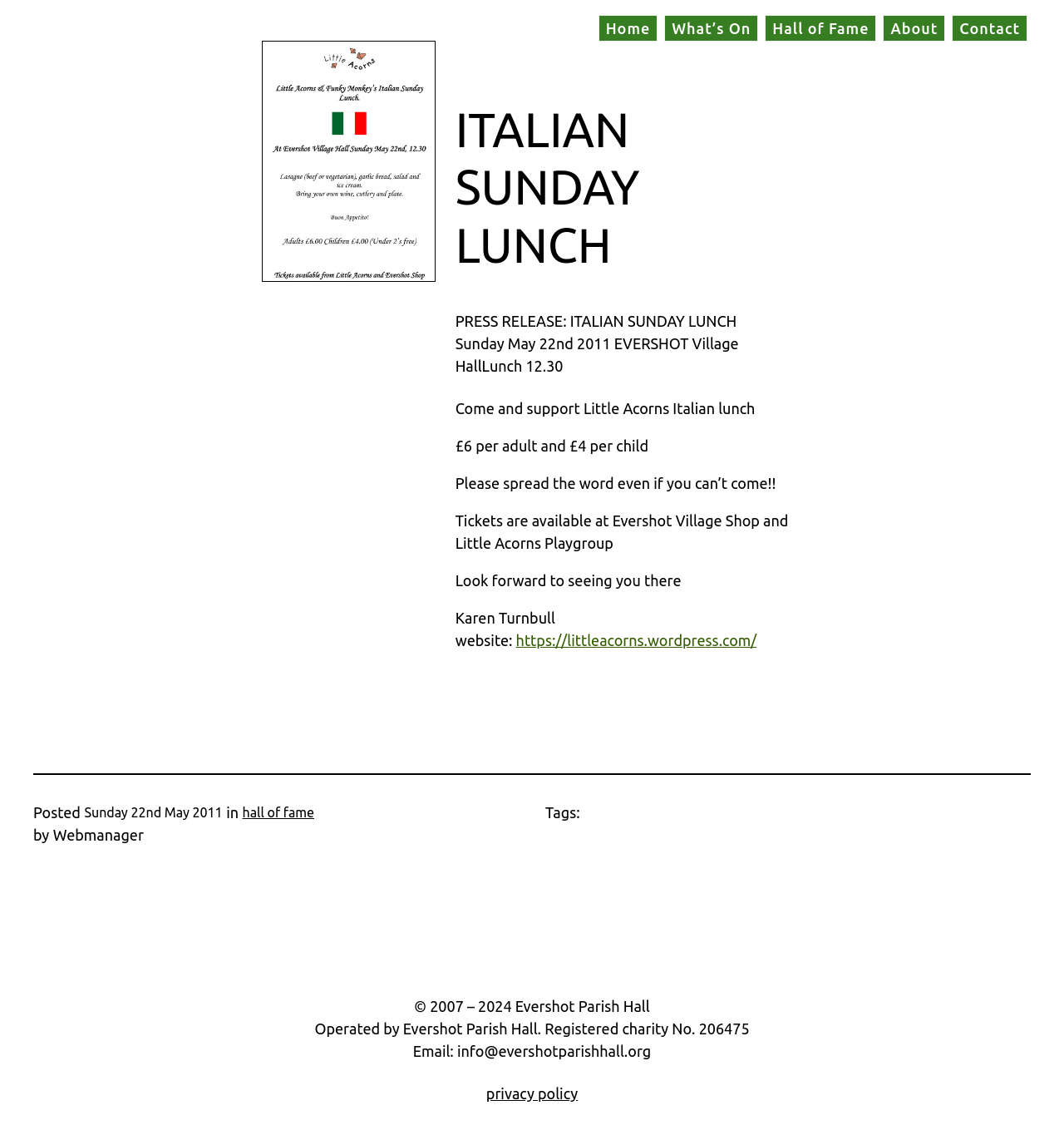Where can tickets for the Italian Sunday Lunch be purchased?
Give a detailed explanation using the information visible in the image.

I found the answer by reading the text content of the webpage, specifically the seventh StaticText element, which mentions the locations where tickets can be bought.